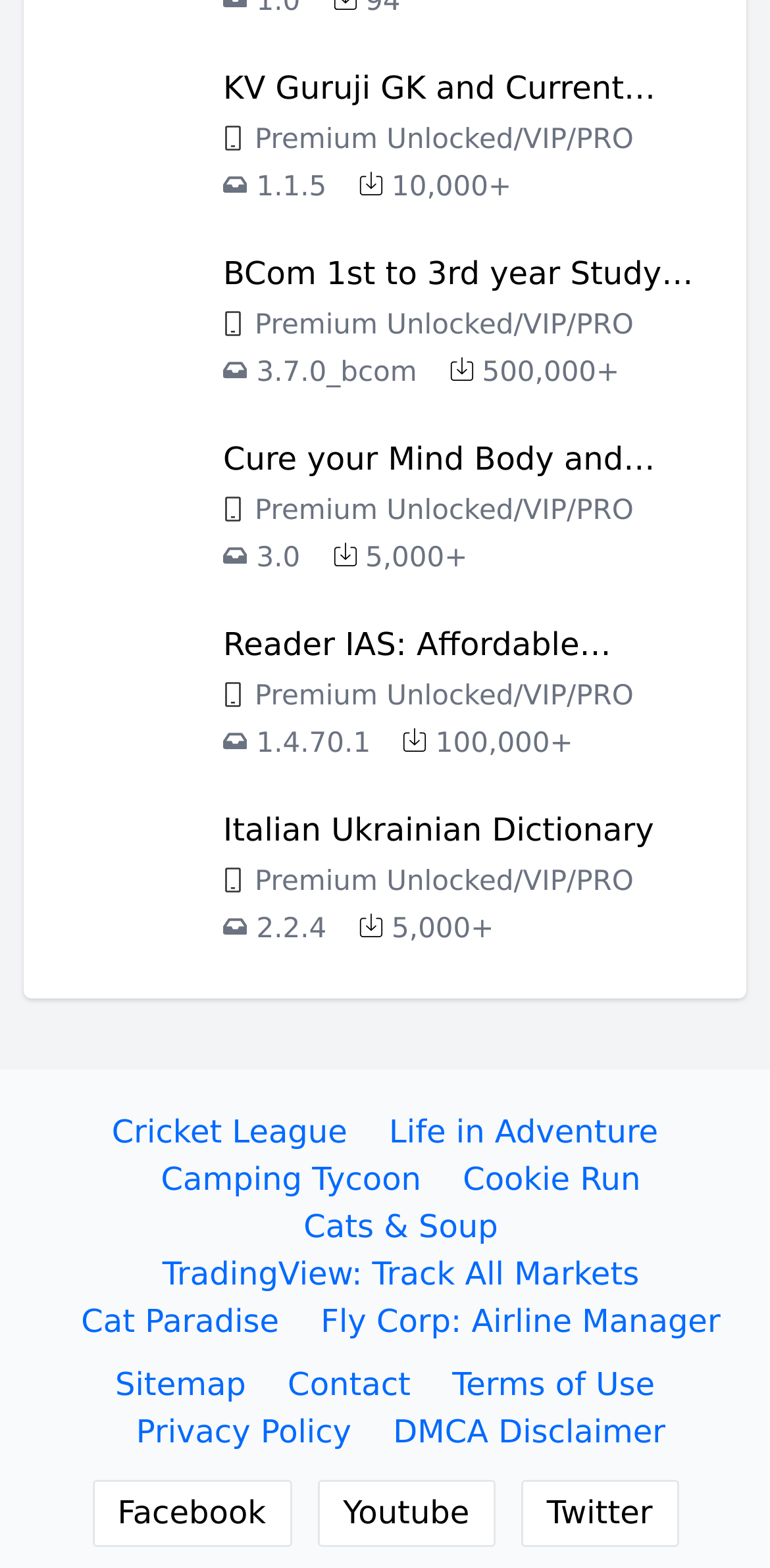Please answer the following question using a single word or phrase: 
What is the category of the 'Cricket League' app?

Game